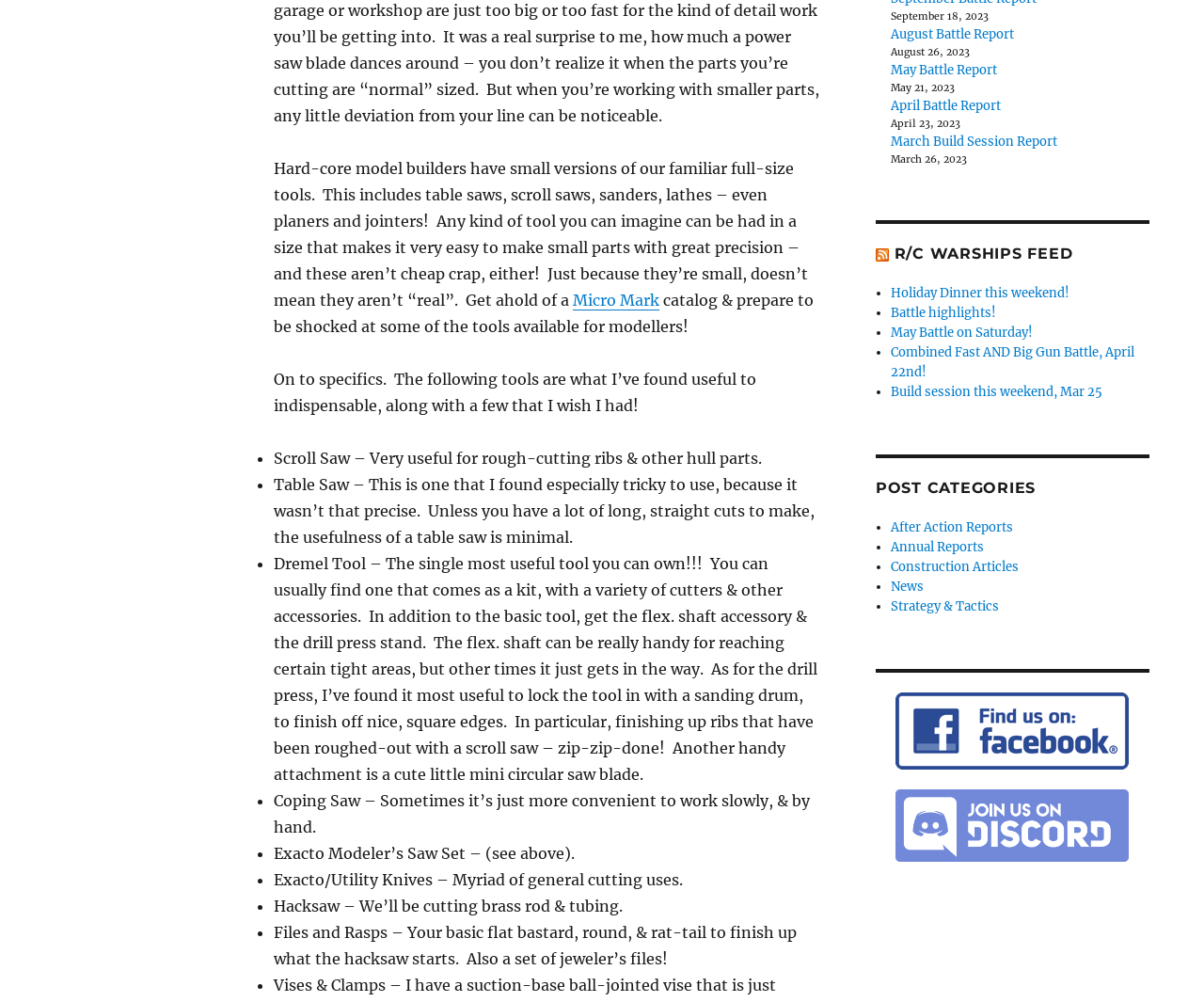Locate the UI element that matches the description August Battle Report in the webpage screenshot. Return the bounding box coordinates in the format (top-left x, top-left y, bottom-right x, bottom-right y), with values ranging from 0 to 1.

[0.74, 0.026, 0.842, 0.042]